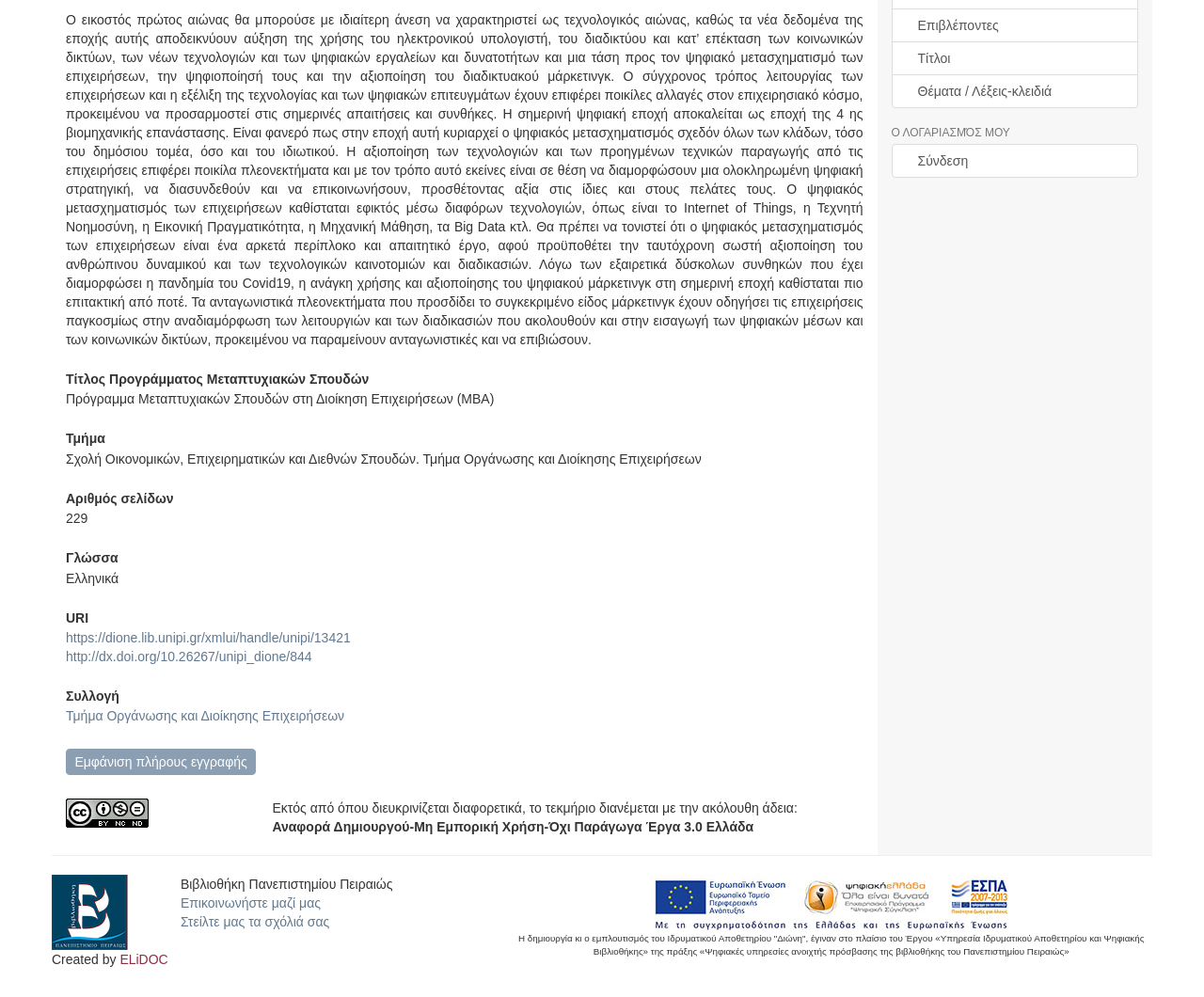For the element described, predict the bounding box coordinates as (top-left x, top-left y, bottom-right x, bottom-right y). All values should be between 0 and 1. Element description: http://dx.doi.org/10.26267/unipi_dione/844

[0.055, 0.651, 0.259, 0.666]